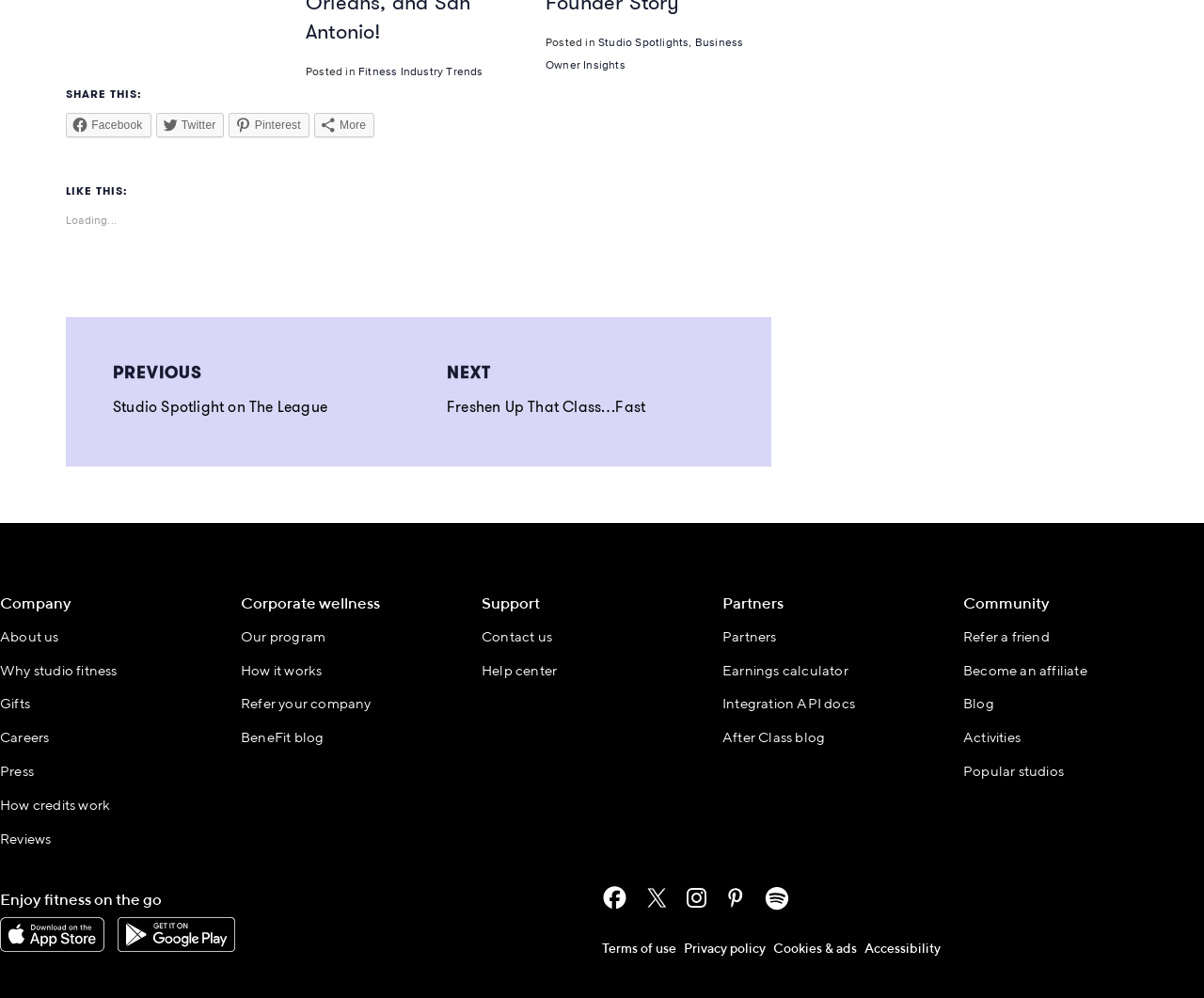How many social media platforms are available for sharing?
Answer the question with as much detail as possible.

I counted the number of social media links under the 'SHARE THIS:' heading, which includes Facebook, Twitter, Pinterest, and More. Therefore, there are 4 social media platforms available for sharing.